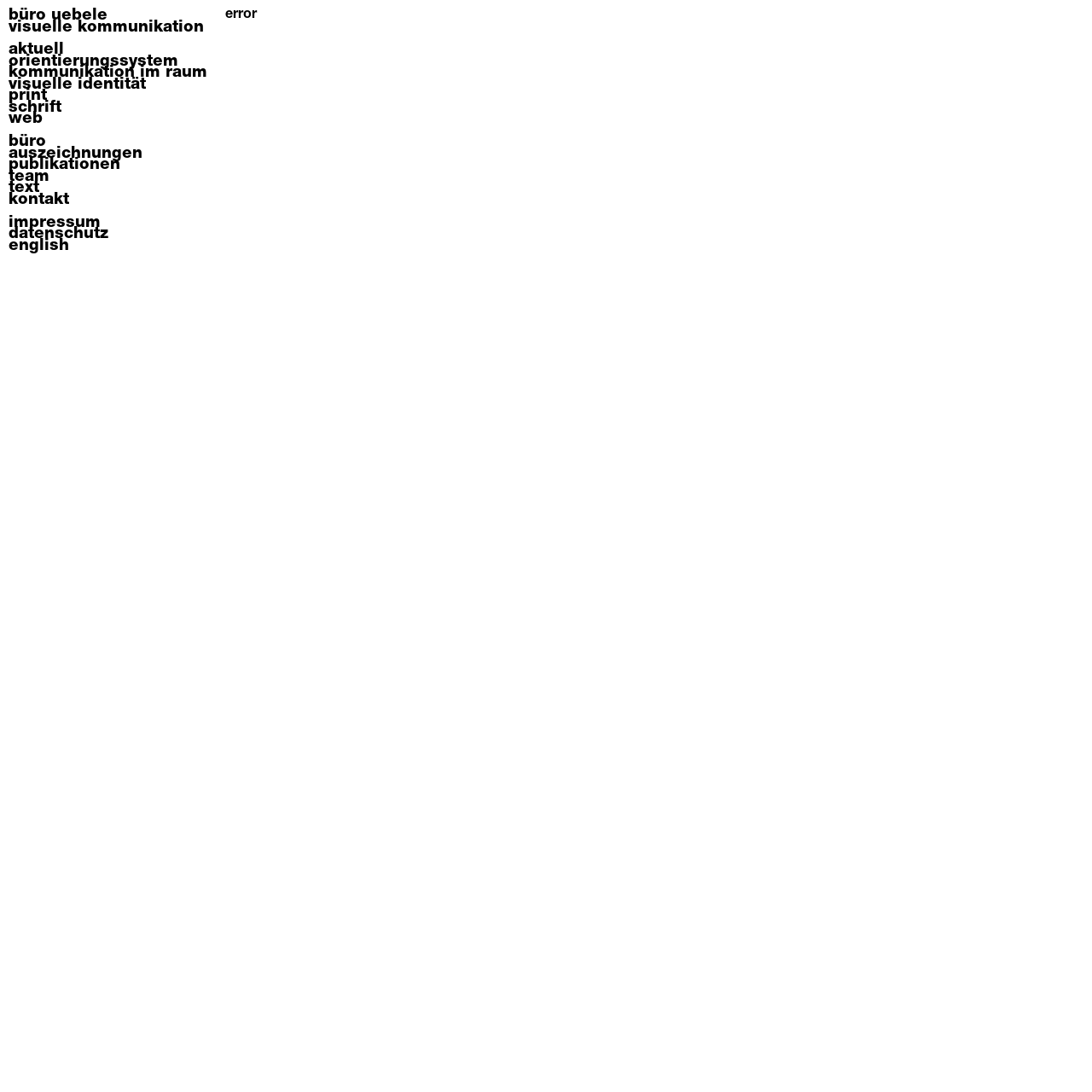Respond with a single word or phrase for the following question: 
What is the first link on the webpage?

büro uebele visuelle kommunikation